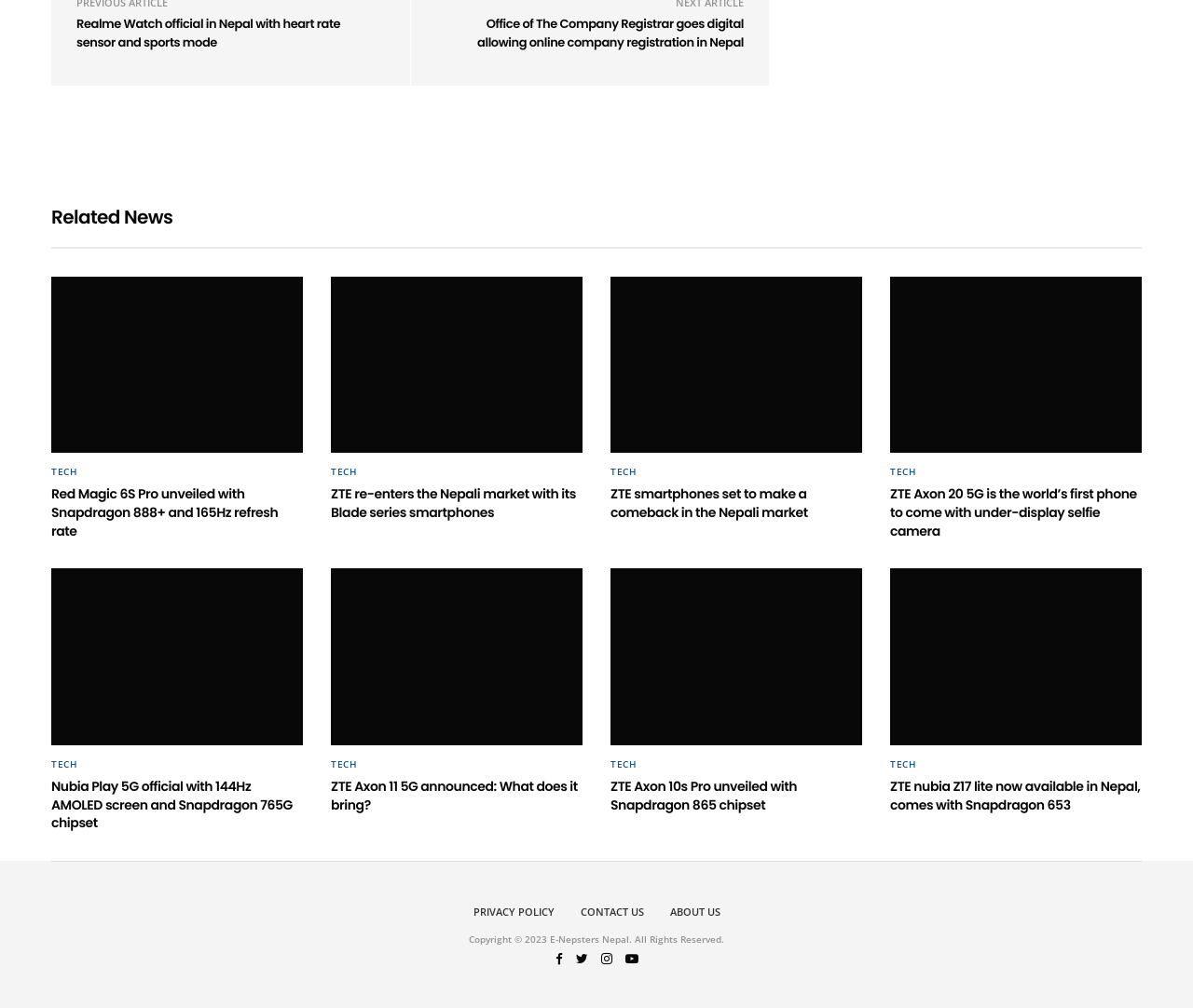Please identify the bounding box coordinates of the element I need to click to follow this instruction: "View Red Magic 6S Pro news".

[0.043, 0.274, 0.254, 0.45]